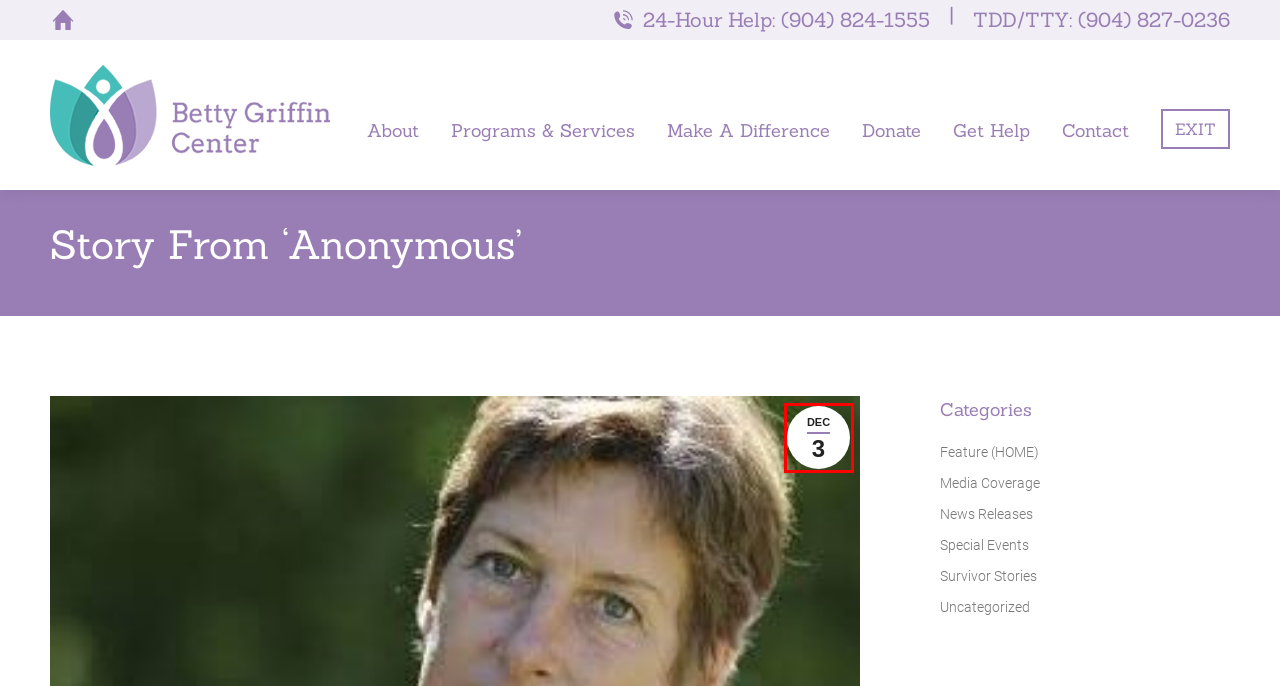Given a screenshot of a webpage with a red bounding box around an element, choose the most appropriate webpage description for the new page displayed after clicking the element within the bounding box. Here are the candidates:
A. Media Coverage – Betty Griffin Center
B. December 3, 2021 – Betty Griffin Center
C. Feature (HOME) – Betty Griffin Center
D. Betty Griffin Center – St. Johns County Support Services for Victims of Sexual & Domestic Abuse
E. Survivor Stories – Betty Griffin Center
F. News Releases – Betty Griffin Center
G. Uncategorized – Betty Griffin Center
H. Contact Betty Griffin Center – Betty Griffin Center

B